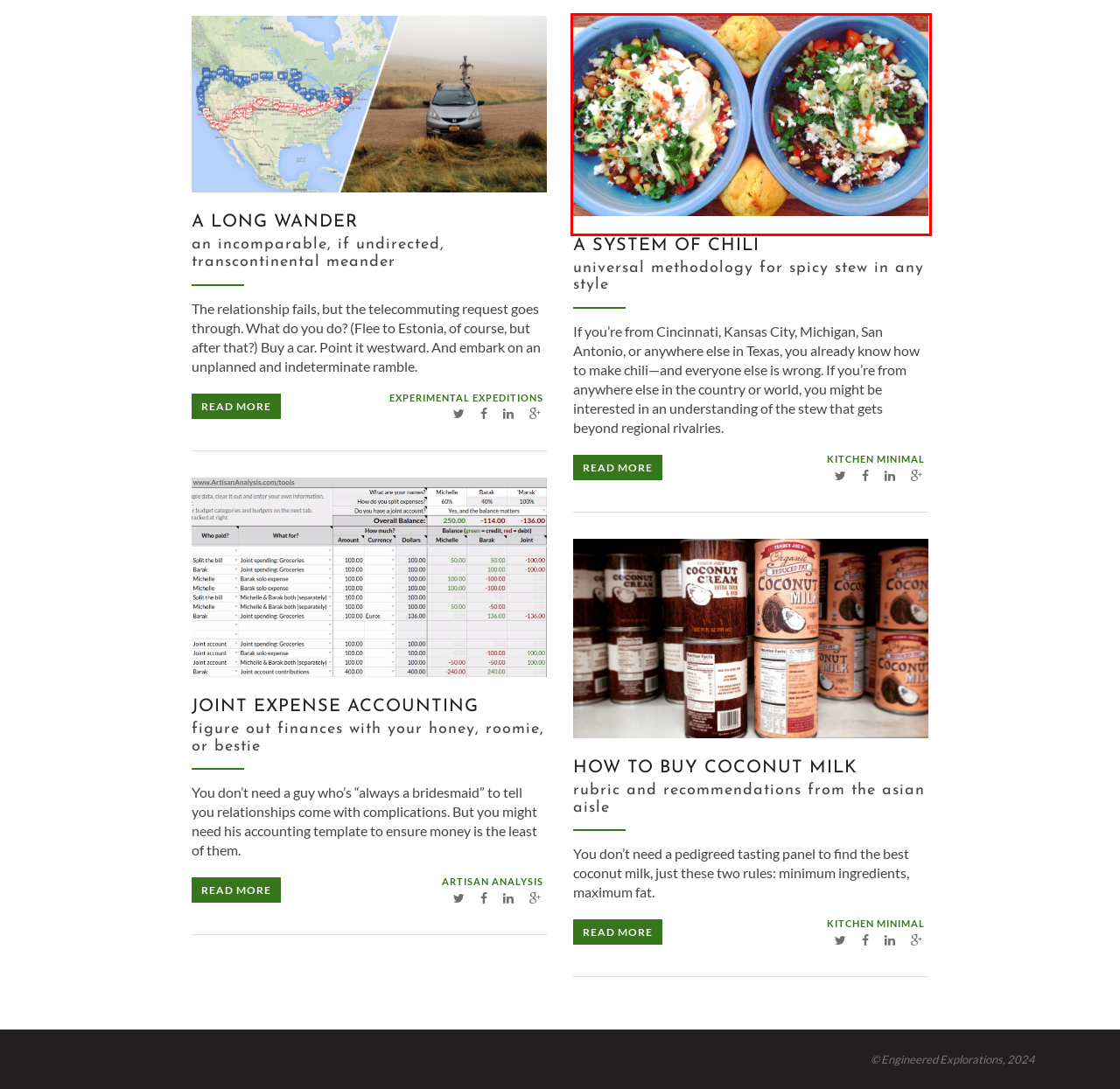Examine the screenshot of the webpage, which includes a red bounding box around an element. Choose the best matching webpage description for the page that will be displayed after clicking the element inside the red bounding box. Here are the candidates:
A. Joint Expense Accounting – Engineered Explorations
B. A Long Wander – Engineered Explorations
C. Engineered Explorations
D. A System of Chili – Engineered Explorations
E. Artisan Analysis – Engineered Explorations
F. Kitchen Minimal – Engineered Explorations
G. How to Buy Coconut Milk – Engineered Explorations
H. Experimental Expeditions – Engineered Explorations

D